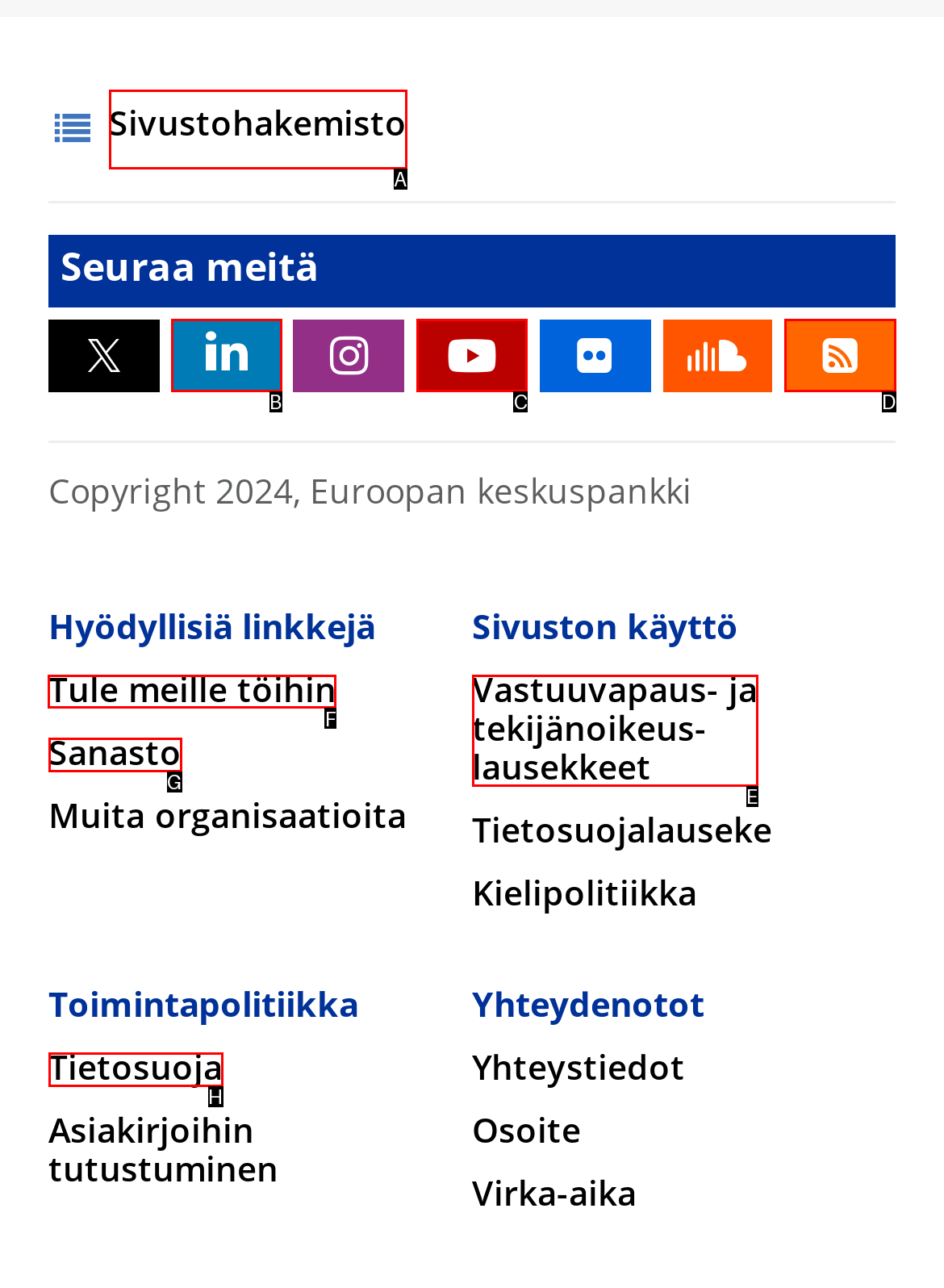Pick the HTML element that should be clicked to execute the task: Subscribe to newsletter
Respond with the letter corresponding to the correct choice.

None